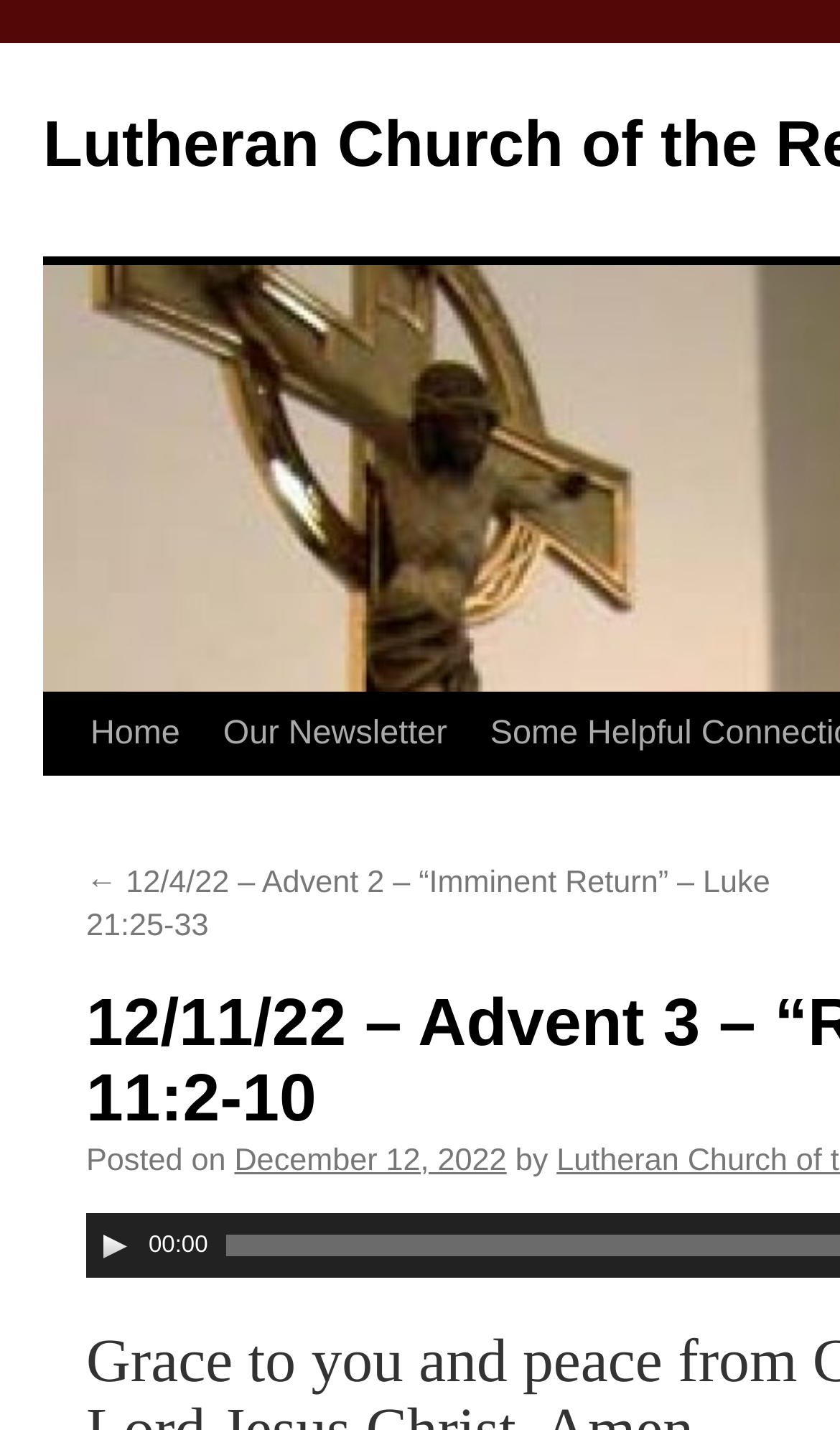What is the initial time shown on the timer?
Refer to the image and give a detailed answer to the question.

I located the timer element with a bounding box coordinate of [0.169, 0.848, 0.255, 0.889]. The initial time shown on the timer is '00:00', which is a StaticText element with a bounding box coordinate of [0.177, 0.861, 0.248, 0.88].